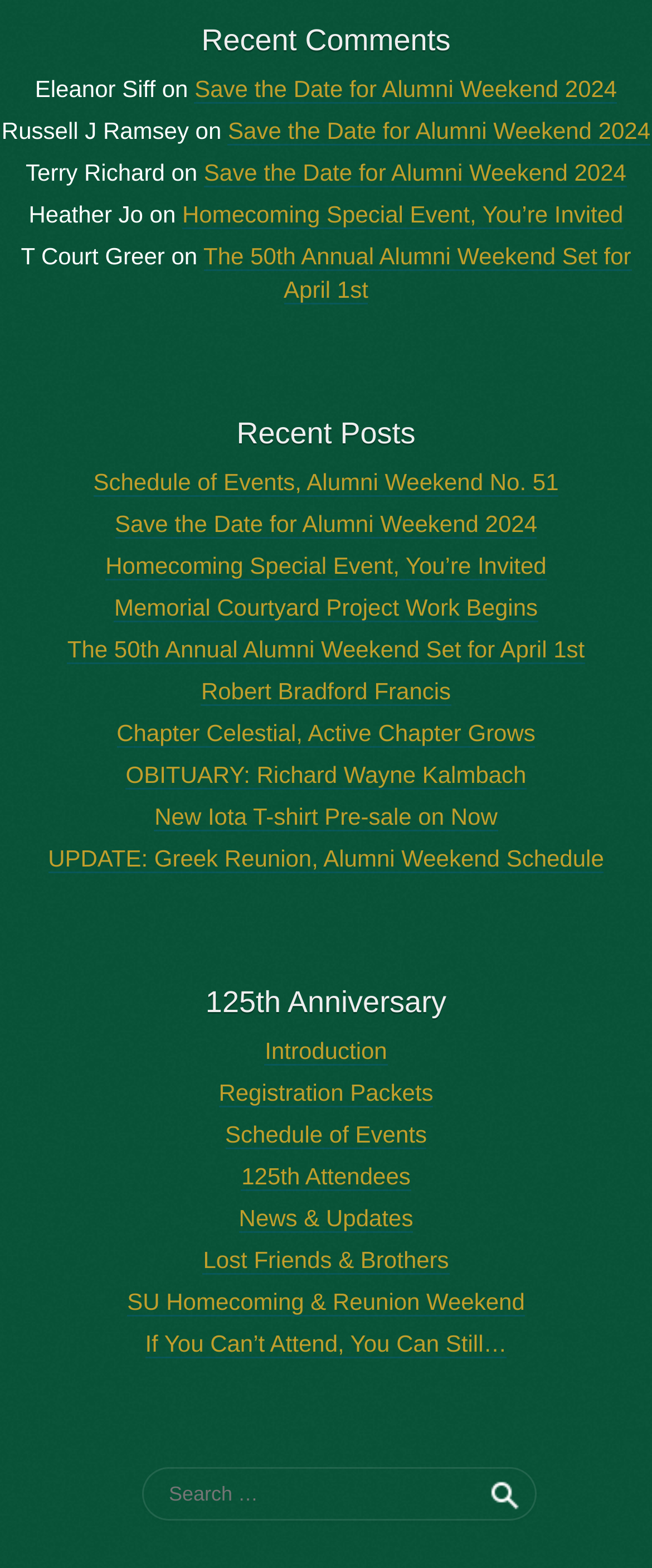Locate the bounding box of the user interface element based on this description: "Robert Bradford Francis".

[0.308, 0.432, 0.692, 0.45]